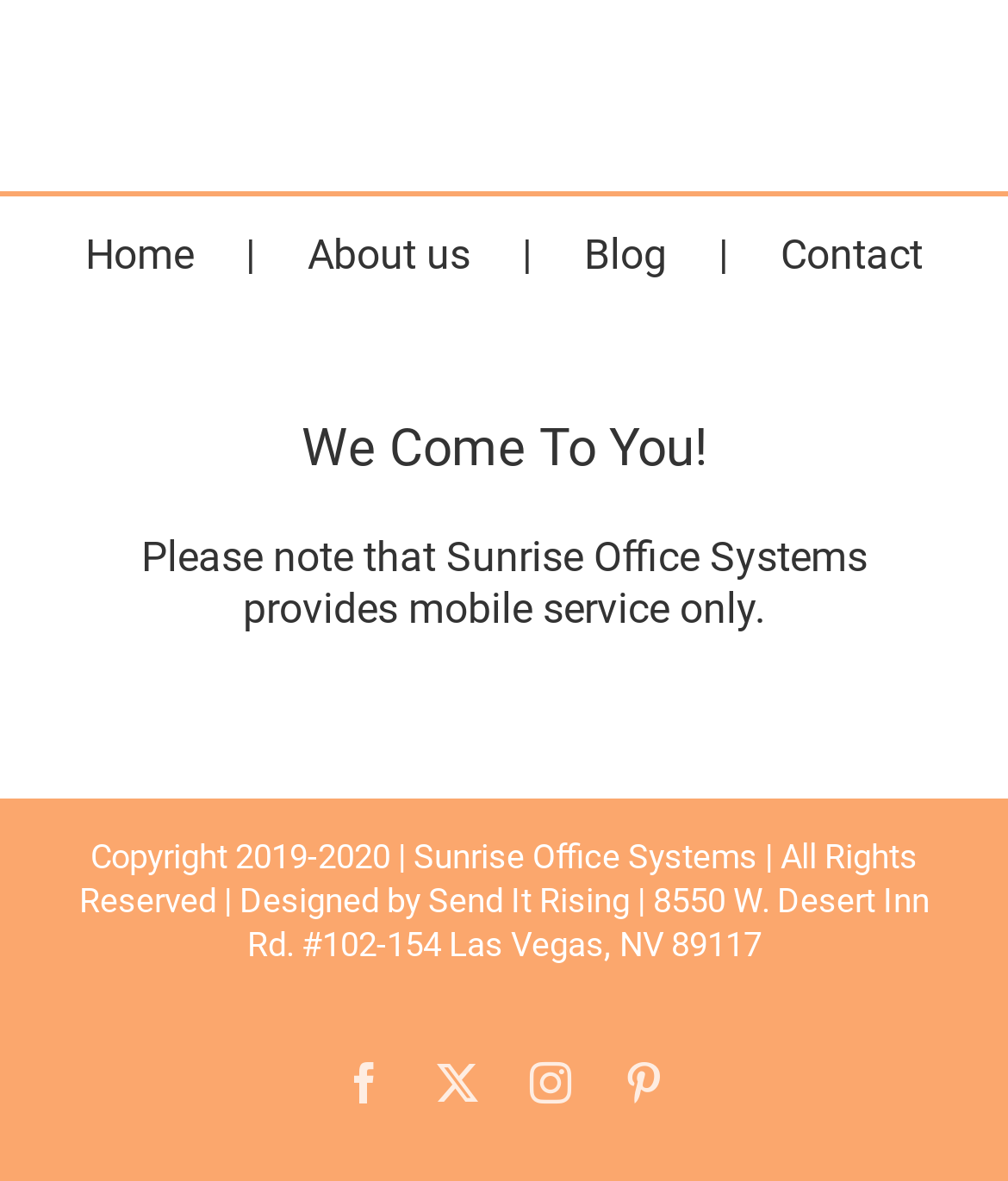Provide the bounding box coordinates of the area you need to click to execute the following instruction: "Follow on Facebook".

[0.341, 0.898, 0.382, 0.933]